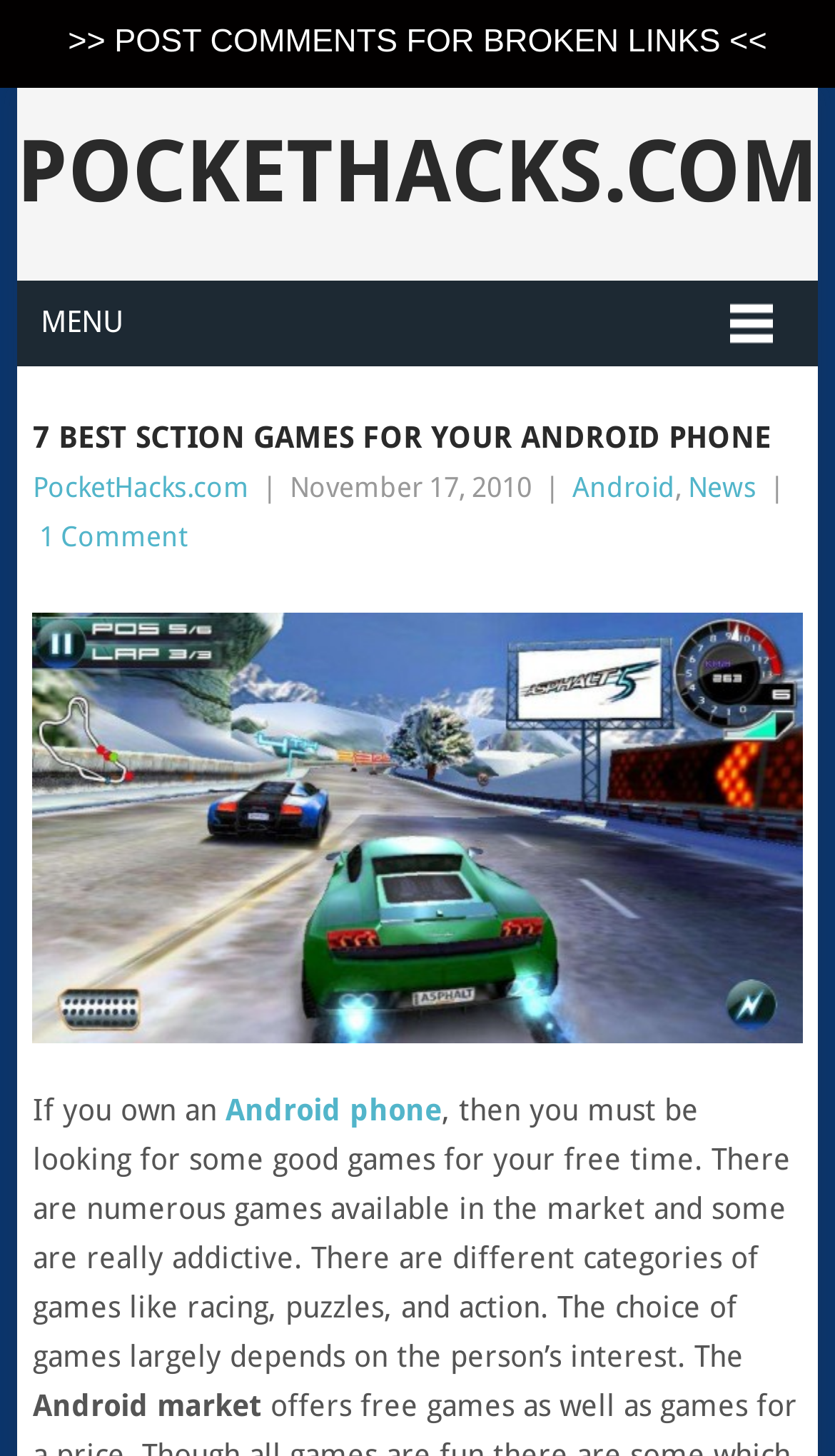Can you find the bounding box coordinates of the area I should click to execute the following instruction: "Click on the website logo"?

[0.02, 0.084, 0.982, 0.153]